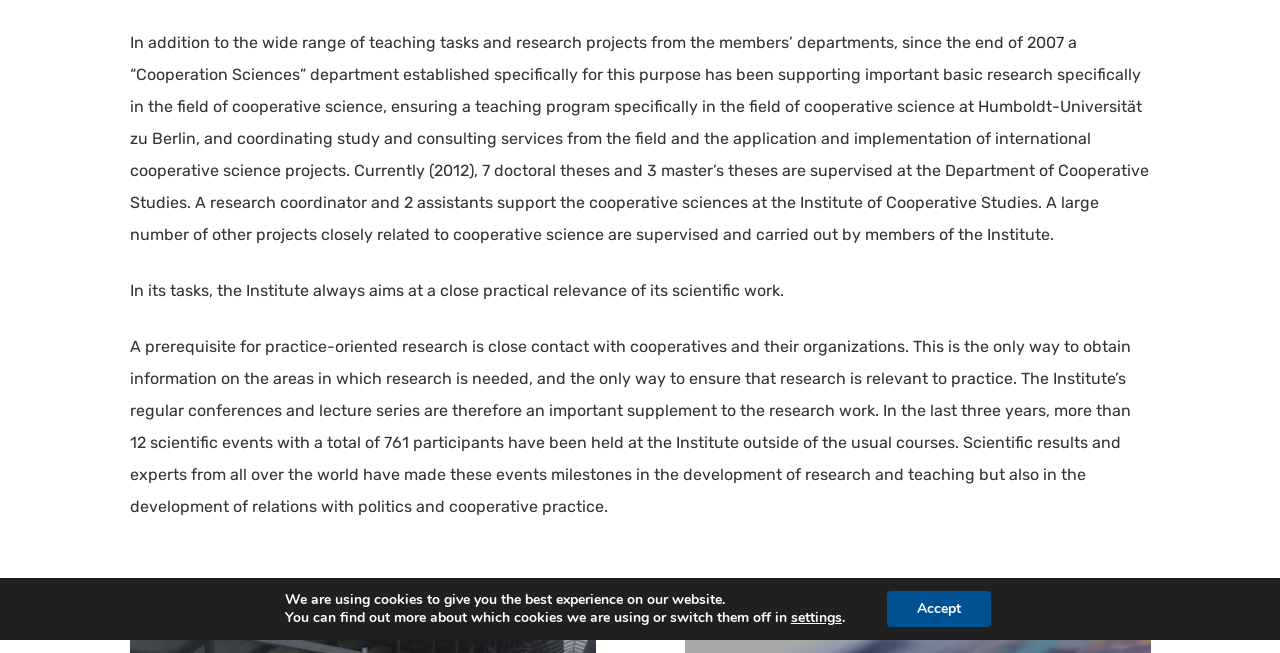For the given element description settings, determine the bounding box coordinates of the UI element. The coordinates should follow the format (top-left x, top-left y, bottom-right x, bottom-right y) and be within the range of 0 to 1.

[0.618, 0.933, 0.658, 0.96]